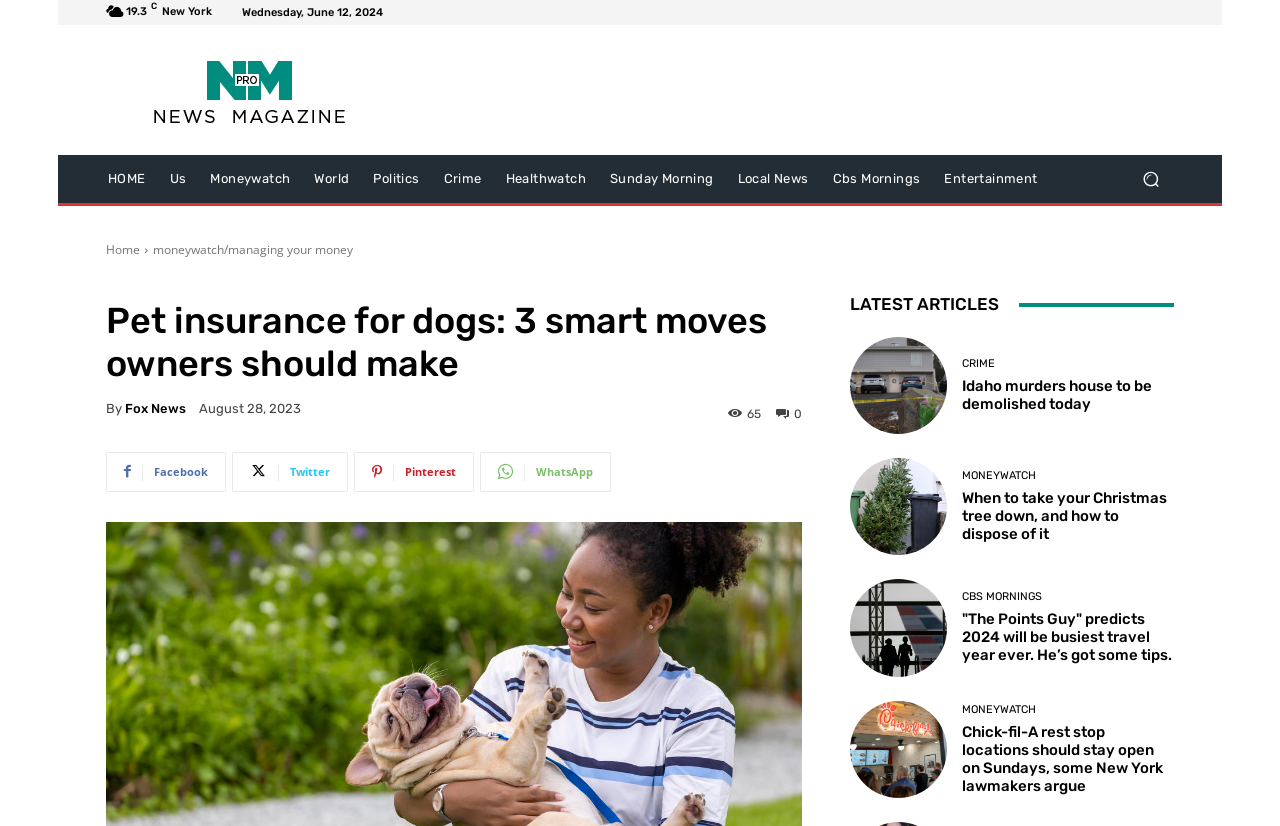Using the webpage screenshot, find the UI element described by moneywatch/managing your money. Provide the bounding box coordinates in the format (top-left x, top-left y, bottom-right x, bottom-right y), ensuring all values are floating point numbers between 0 and 1.

[0.12, 0.292, 0.276, 0.312]